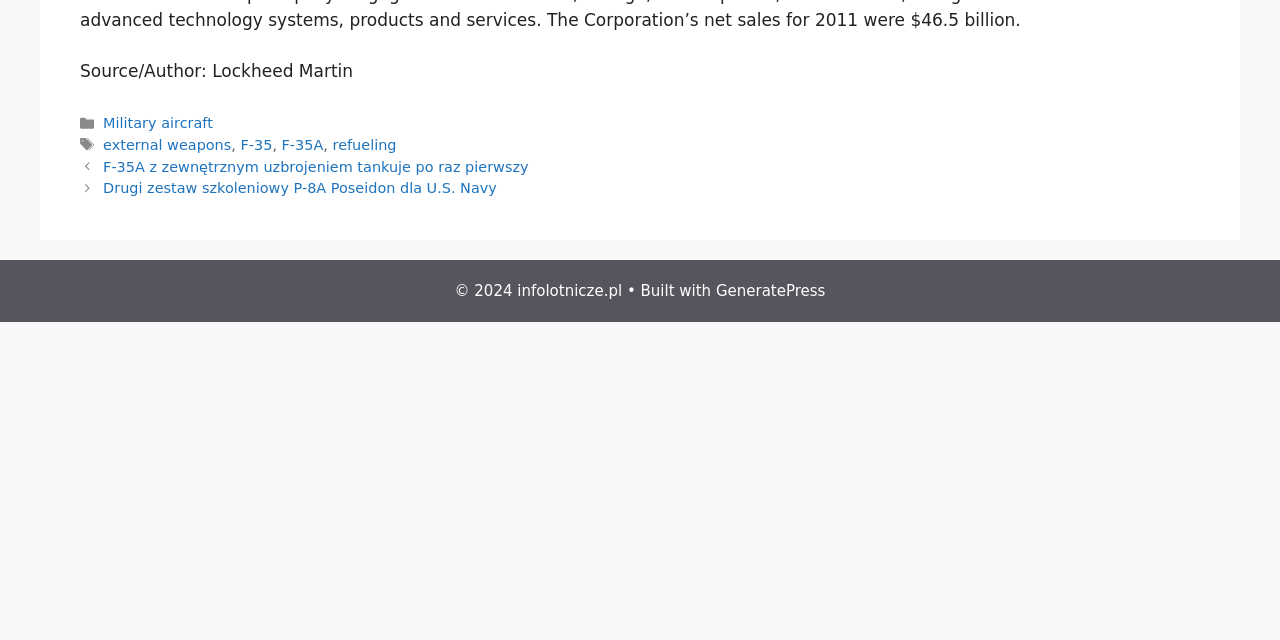Using the webpage screenshot, locate the HTML element that fits the following description and provide its bounding box: "refueling".

[0.26, 0.214, 0.31, 0.239]